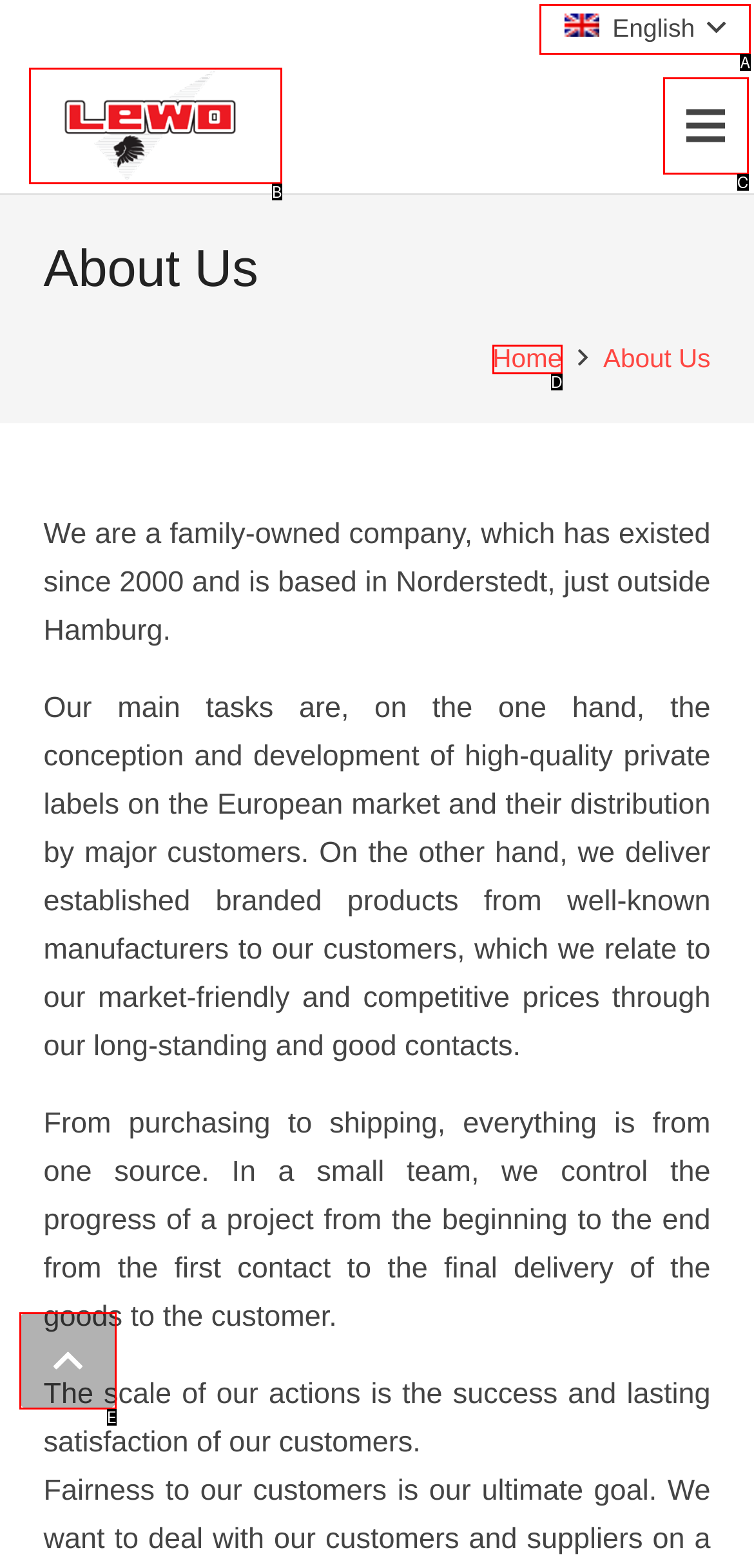Using the element description: English, select the HTML element that matches best. Answer with the letter of your choice.

A